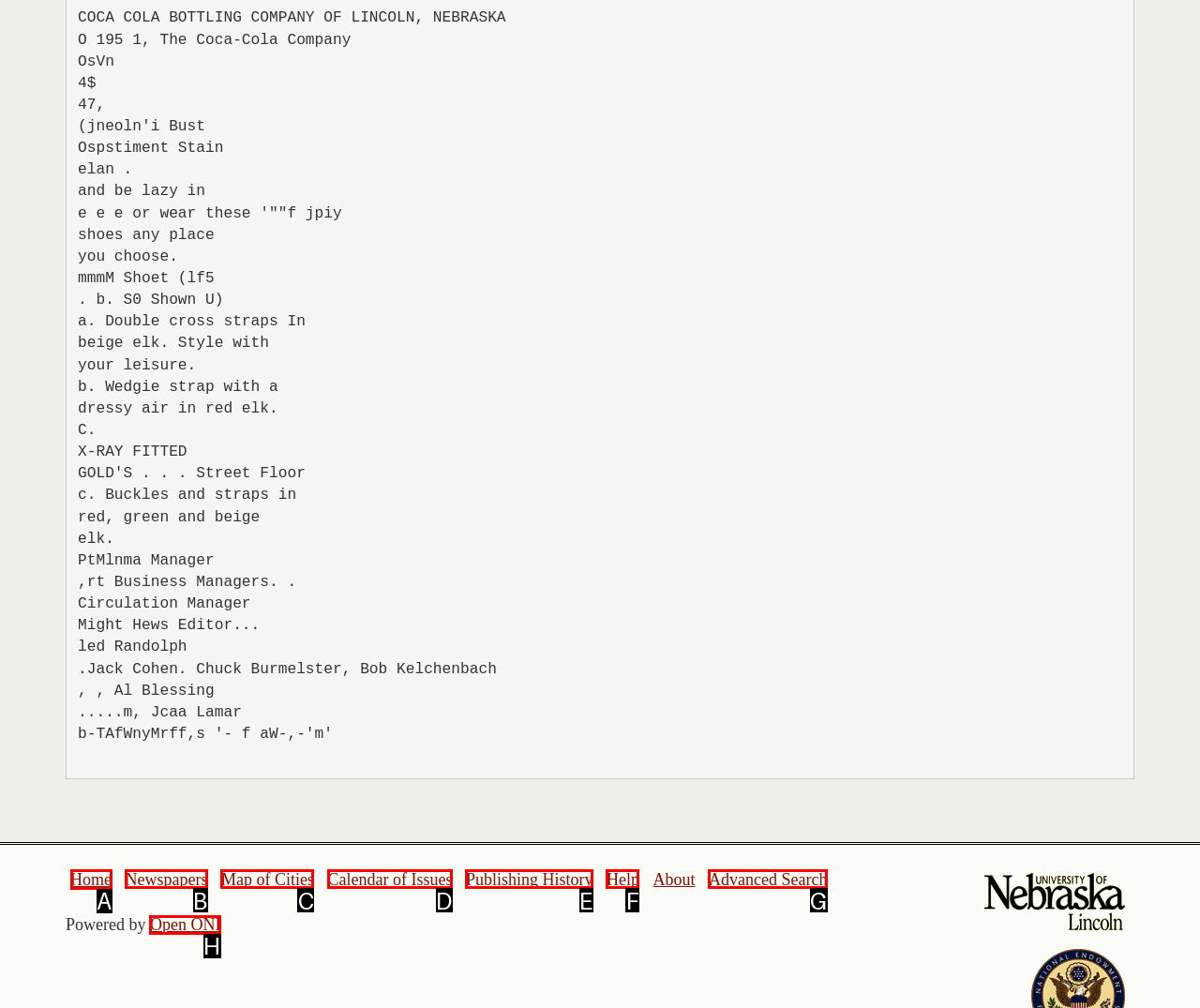Tell me which one HTML element I should click to complete the following task: go to home page Answer with the option's letter from the given choices directly.

A